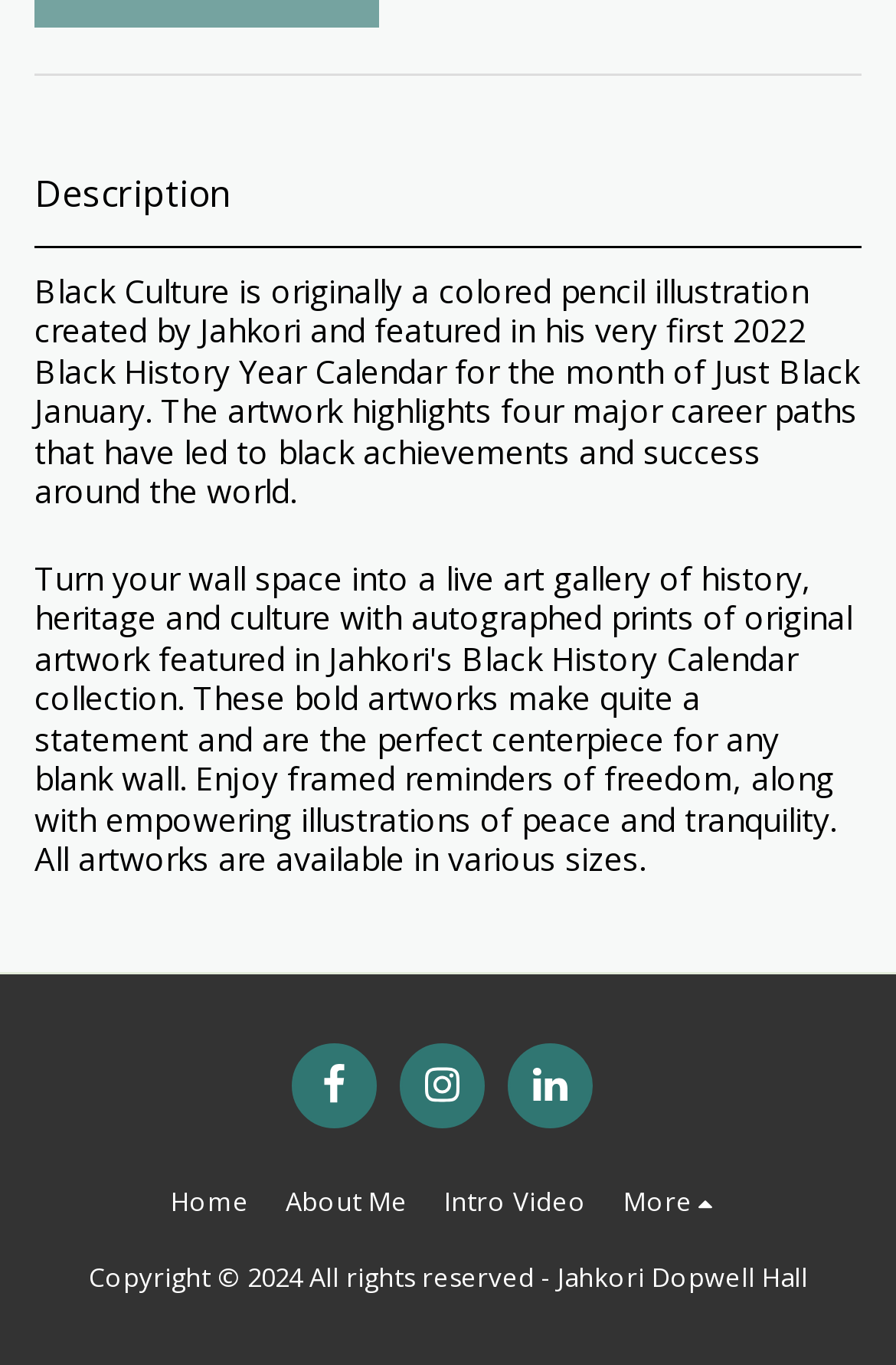Give a one-word or phrase response to the following question: Who is the copyright holder?

Jahkori Dopwell Hall